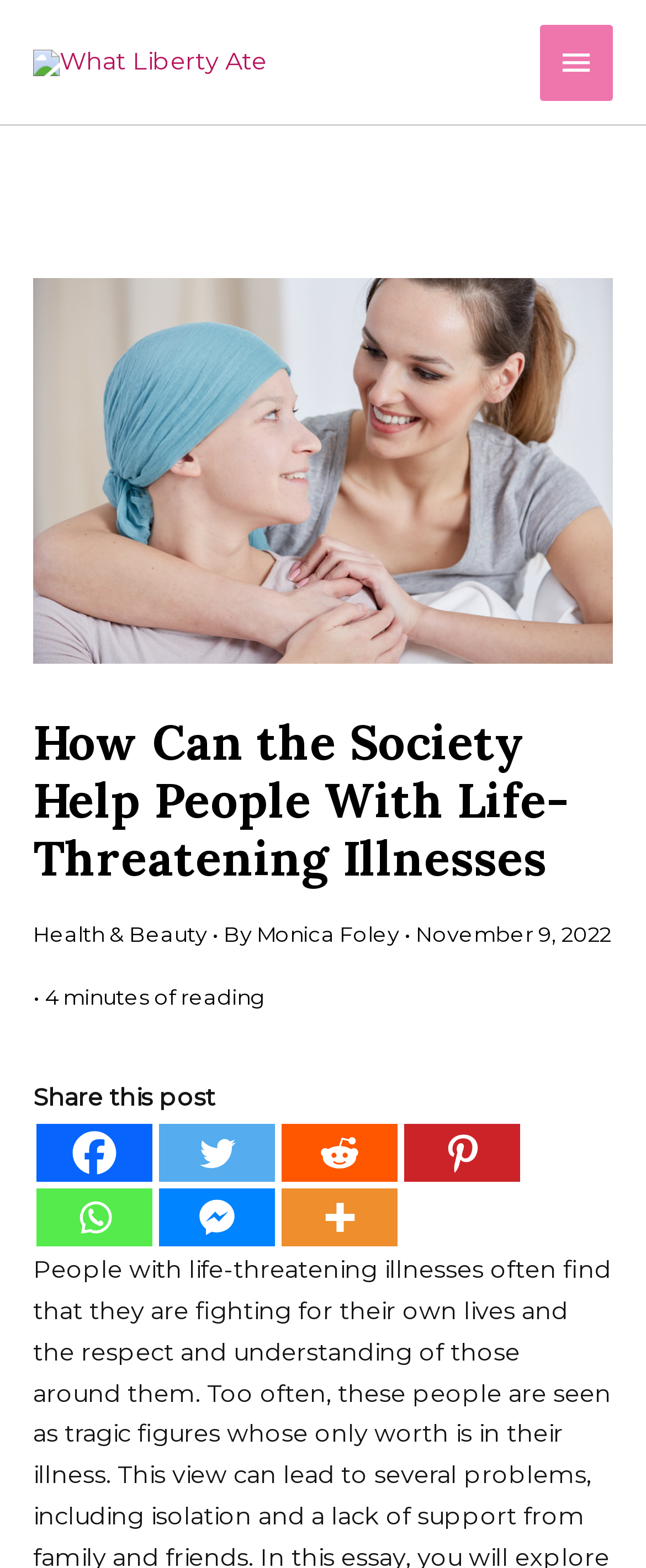Using details from the image, please answer the following question comprehensively:
Who is the author of the article?

The link 'Monica Foley' is present below the heading, indicating that Monica Foley is the author of the article.